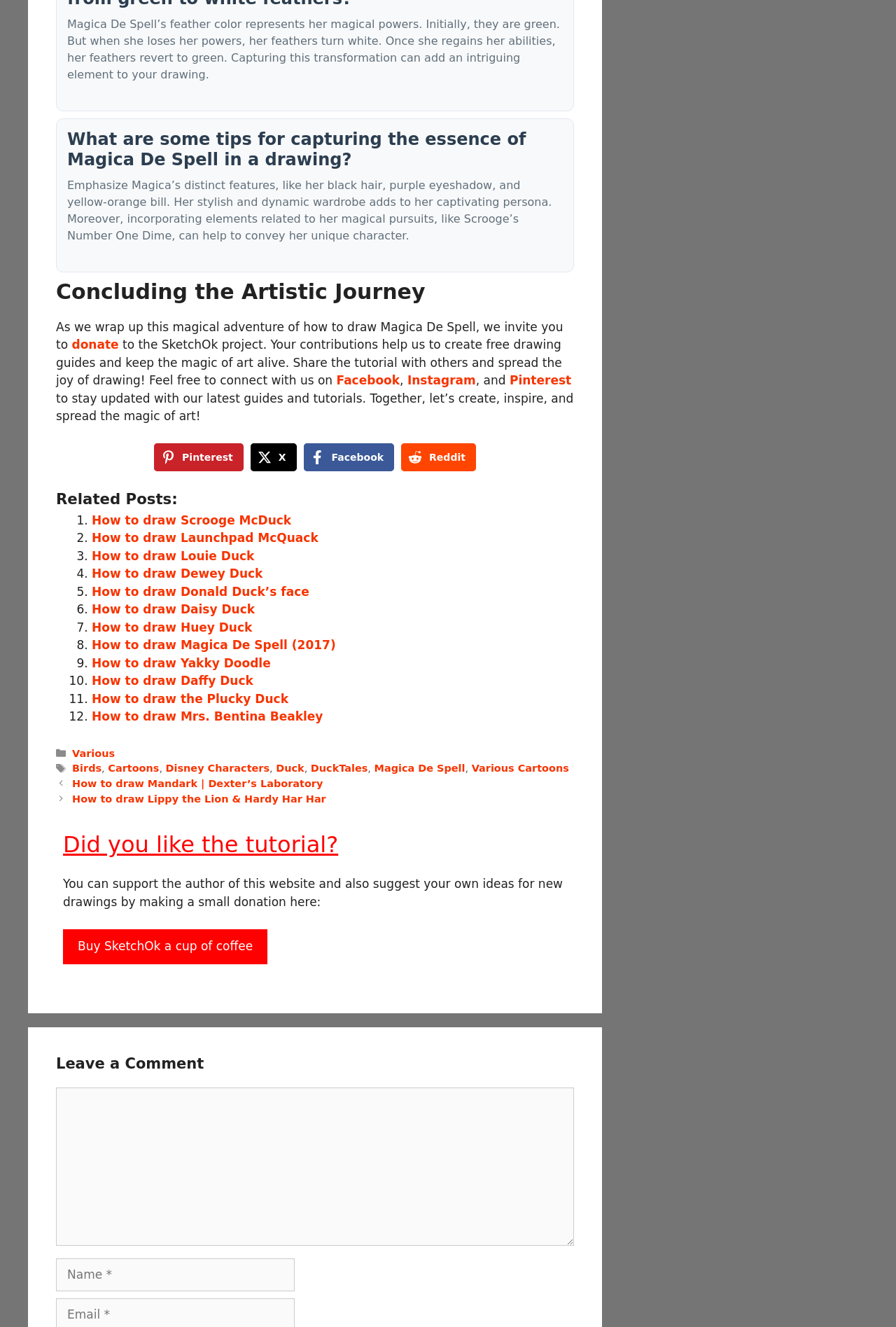What is the name of the project that the website invites users to donate to?
Refer to the image and answer the question using a single word or phrase.

SketchOk project